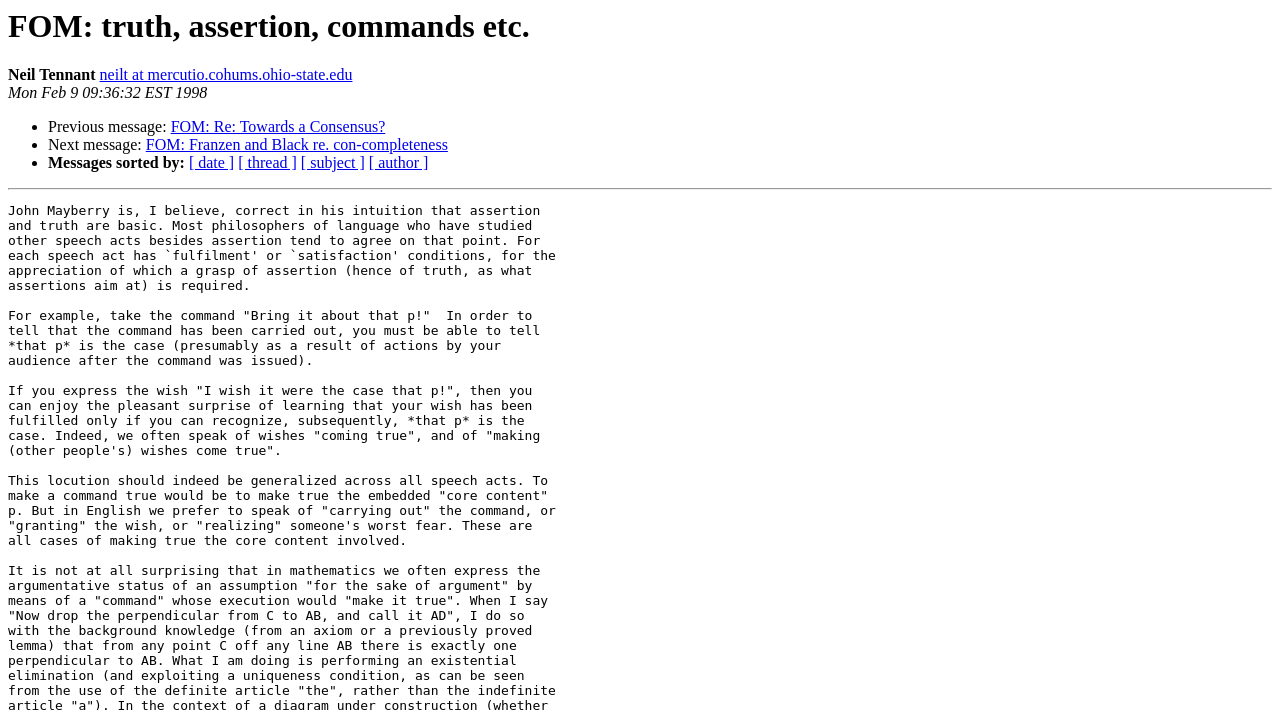What is the date of this message?
Using the image as a reference, answer with just one word or a short phrase.

Mon Feb 9 09:36:32 EST 1998